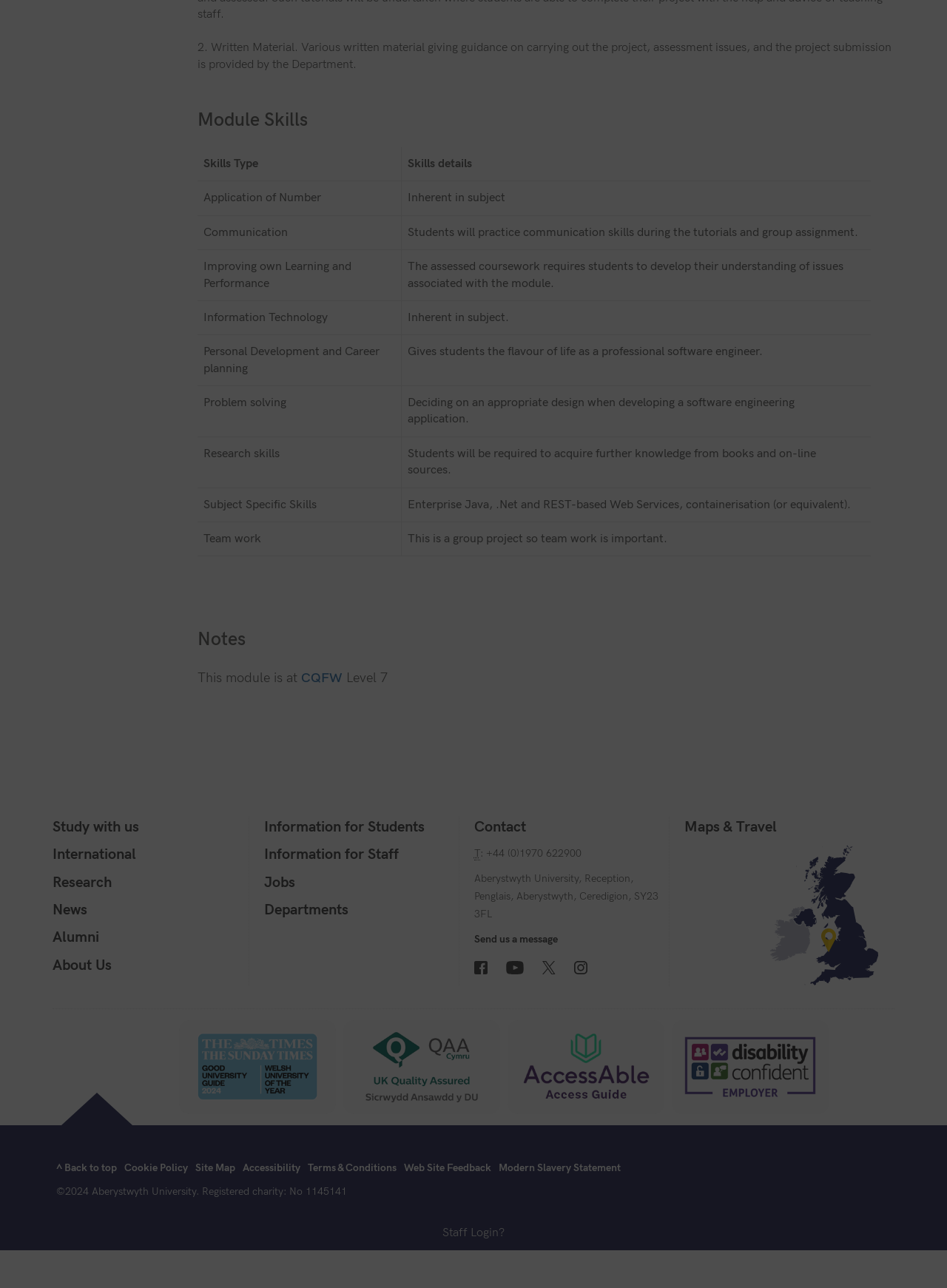What is the level of this module?
Could you give a comprehensive explanation in response to this question?

The level of this module is Level 7, which is indicated by the text 'This module is at Level 7' on the webpage.